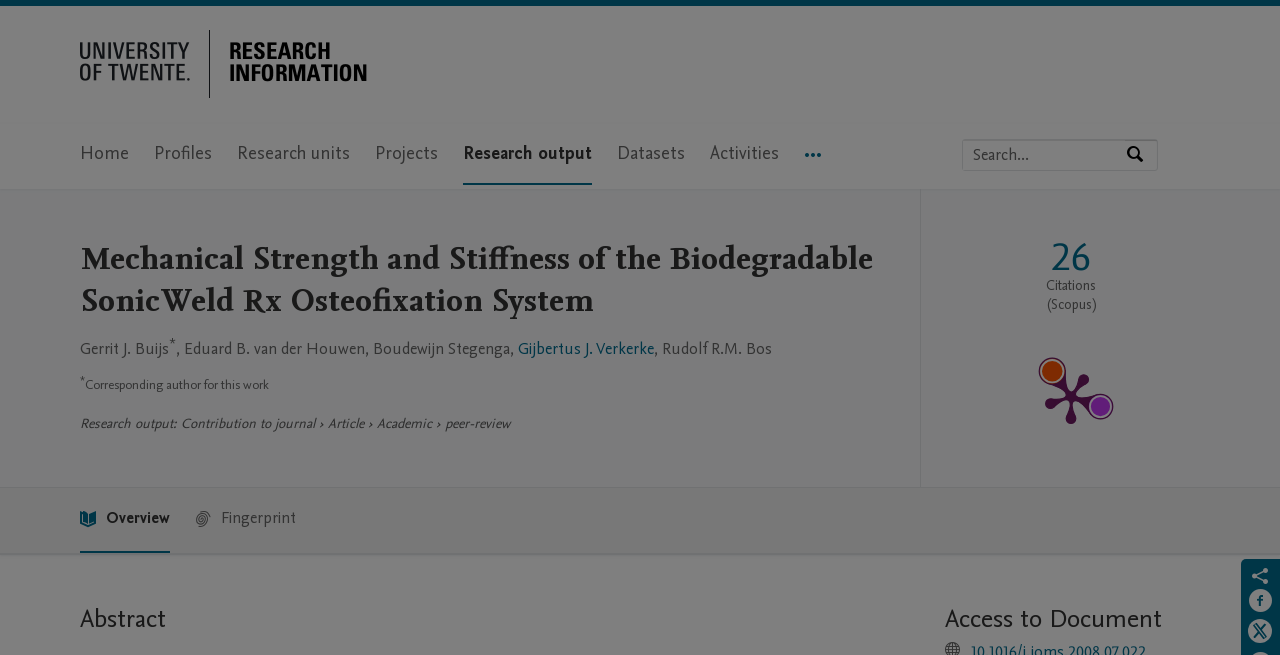Determine the bounding box coordinates of the region to click in order to accomplish the following instruction: "Go to University of Twente Research Information Home". Provide the coordinates as four float numbers between 0 and 1, specifically [left, top, right, bottom].

[0.062, 0.031, 0.294, 0.159]